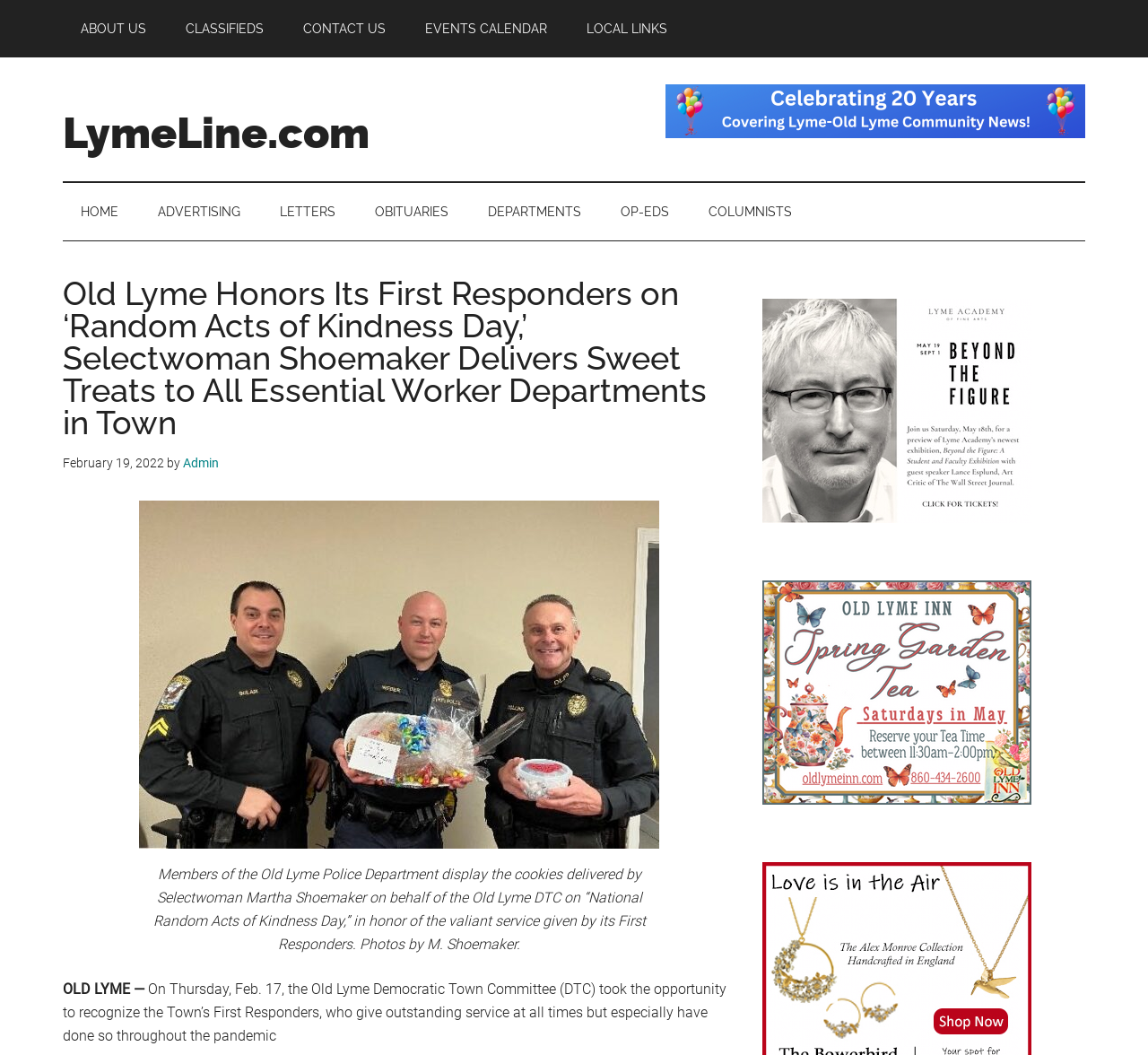What is the name of the town committee mentioned in the article?
Use the information from the screenshot to give a comprehensive response to the question.

I read the article and found the mention of the Old Lyme Democratic Town Committee (DTC), which is the town committee that took the opportunity to recognize the Town's First Responders.